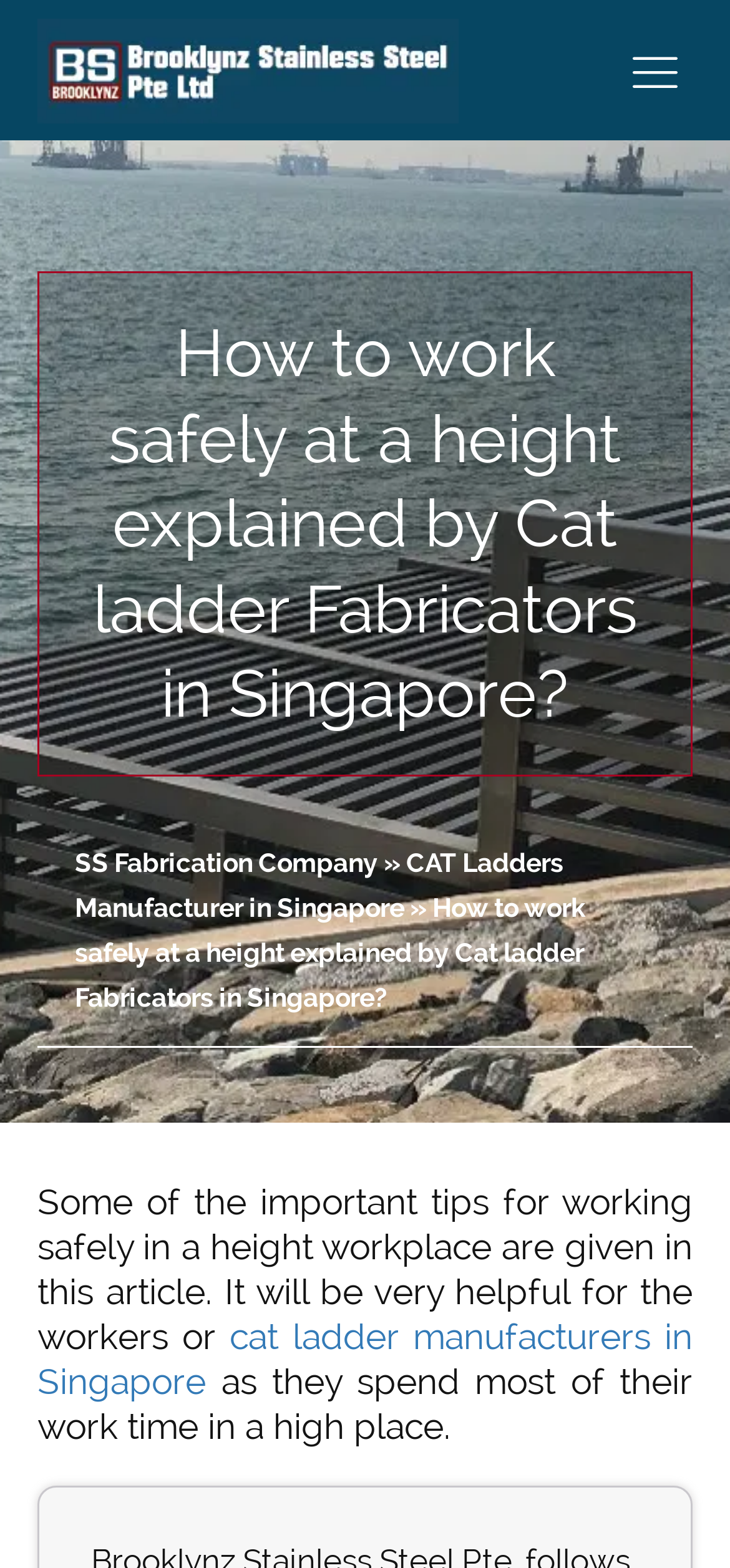What is the purpose of the article?
Using the picture, provide a one-word or short phrase answer.

To provide safety tips